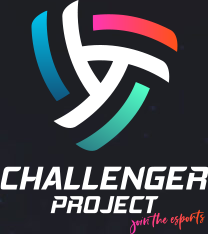What is the purpose of the tagline?
Using the details shown in the screenshot, provide a comprehensive answer to the question.

The tagline 'join the esports' accompanying the logo is an invitation to fans and players to become part of the exciting world of competitive gaming, reflecting the organization's commitment to supporting and guiding players in the esports arena.